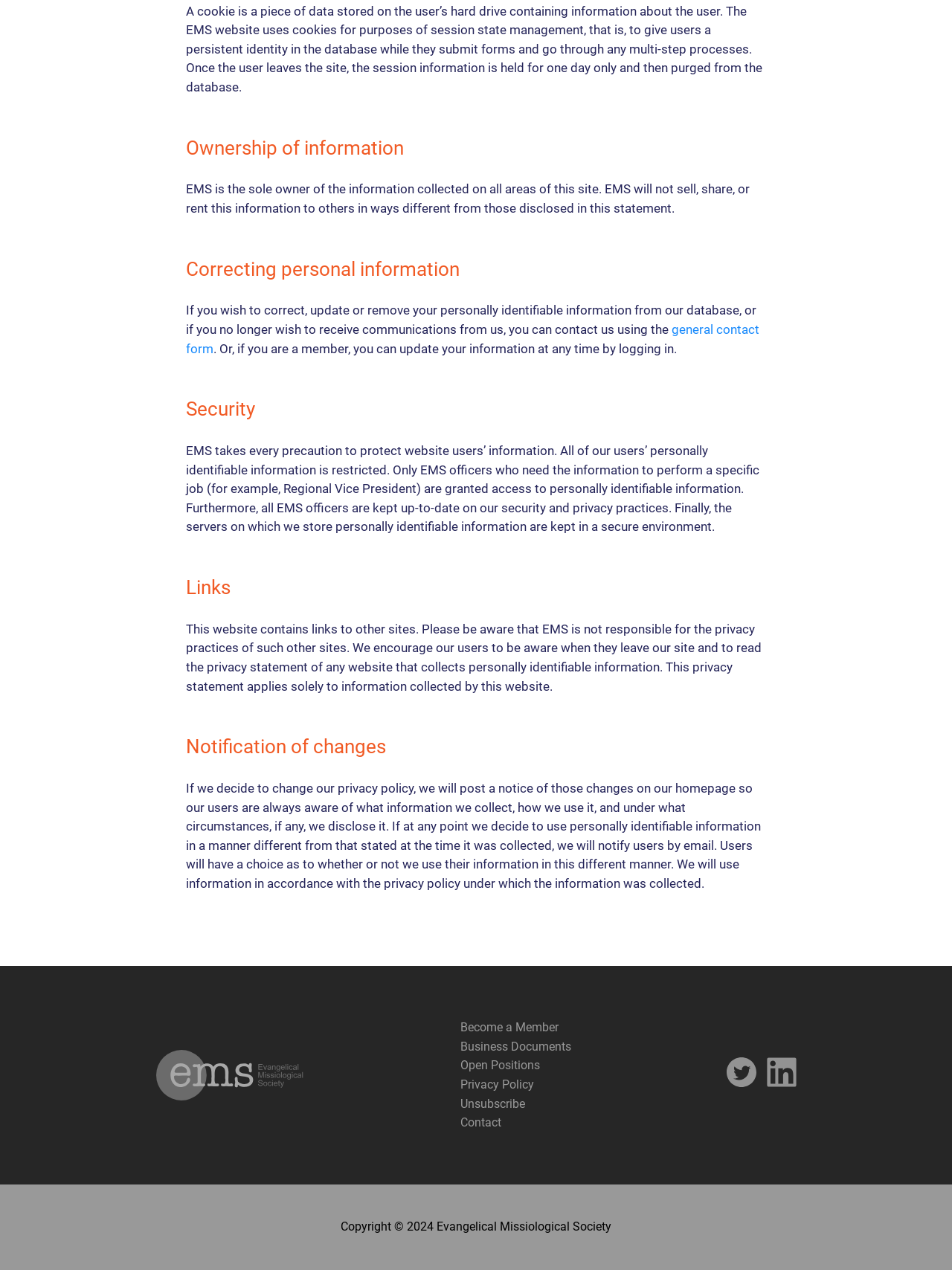Please locate the bounding box coordinates of the element that should be clicked to achieve the given instruction: "Click the 'Become a Member' link".

[0.483, 0.803, 0.586, 0.815]